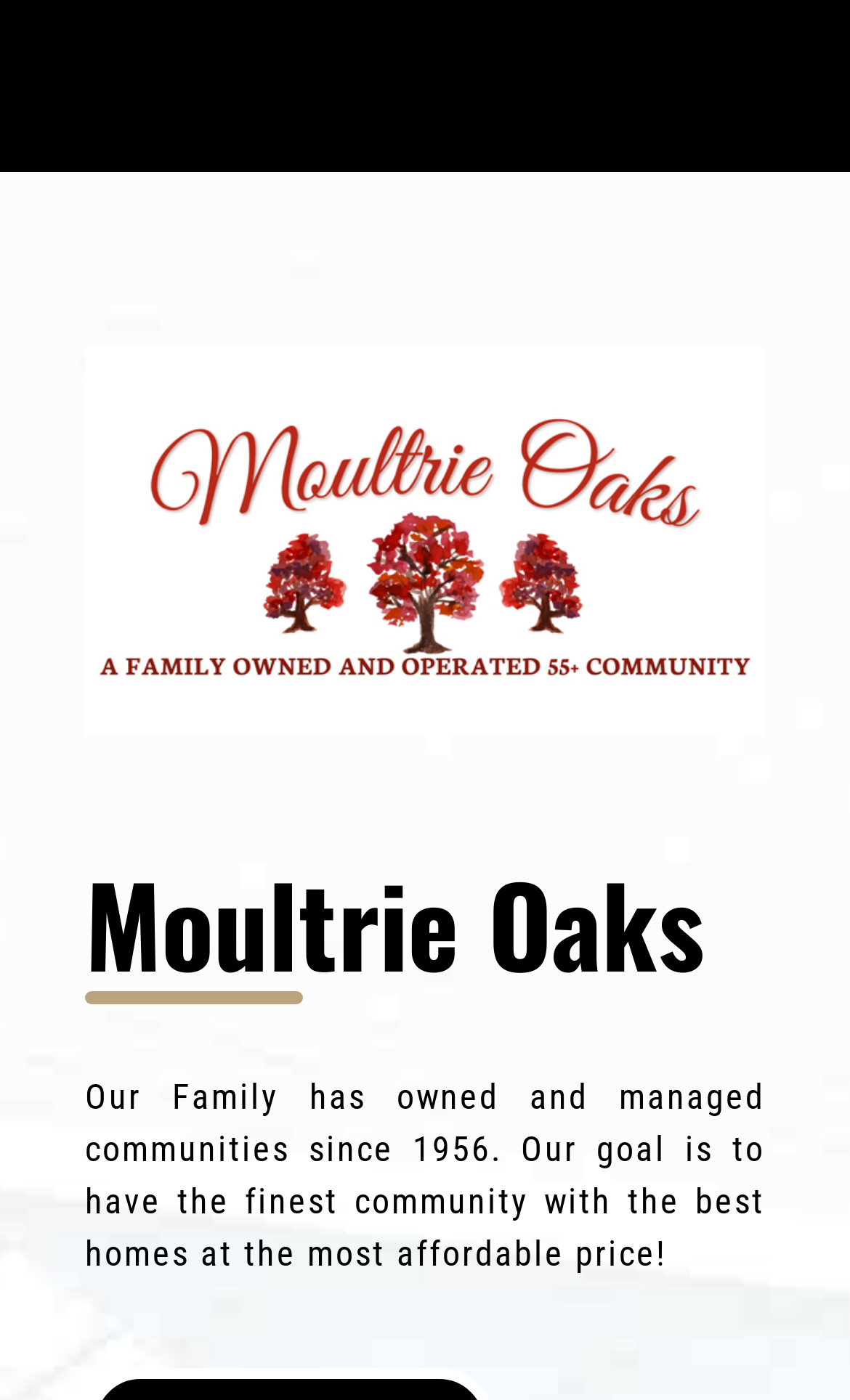Using the given element description, provide the bounding box coordinates (top-left x, top-left y, bottom-right x, bottom-right y) for the corresponding UI element in the screenshot: TERMS OF SERVICE

[0.103, 0.758, 0.48, 0.784]